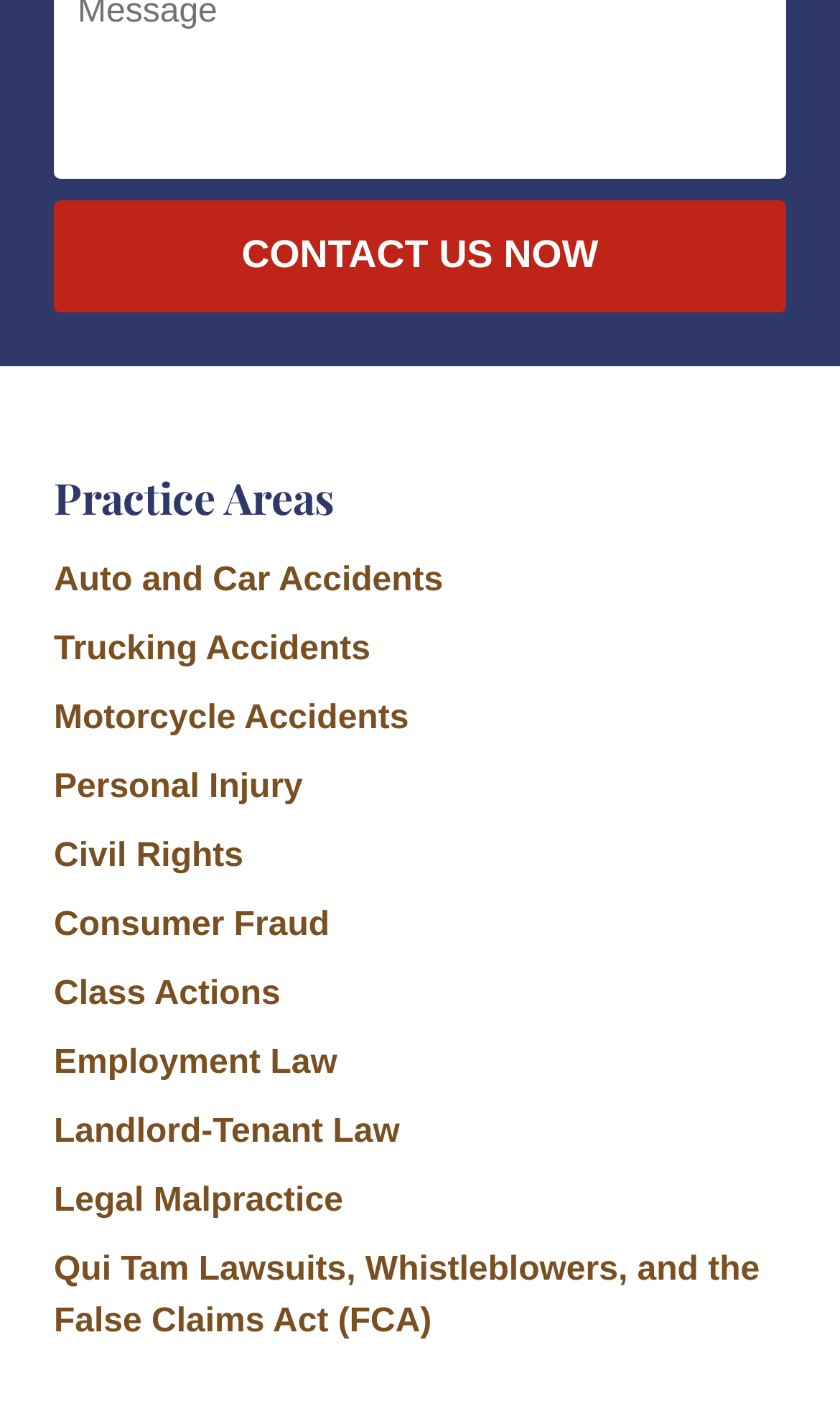Please answer the following question using a single word or phrase: 
What is the last practice area listed?

Qui Tam Lawsuits, Whistleblowers, and the False Claims Act (FCA)